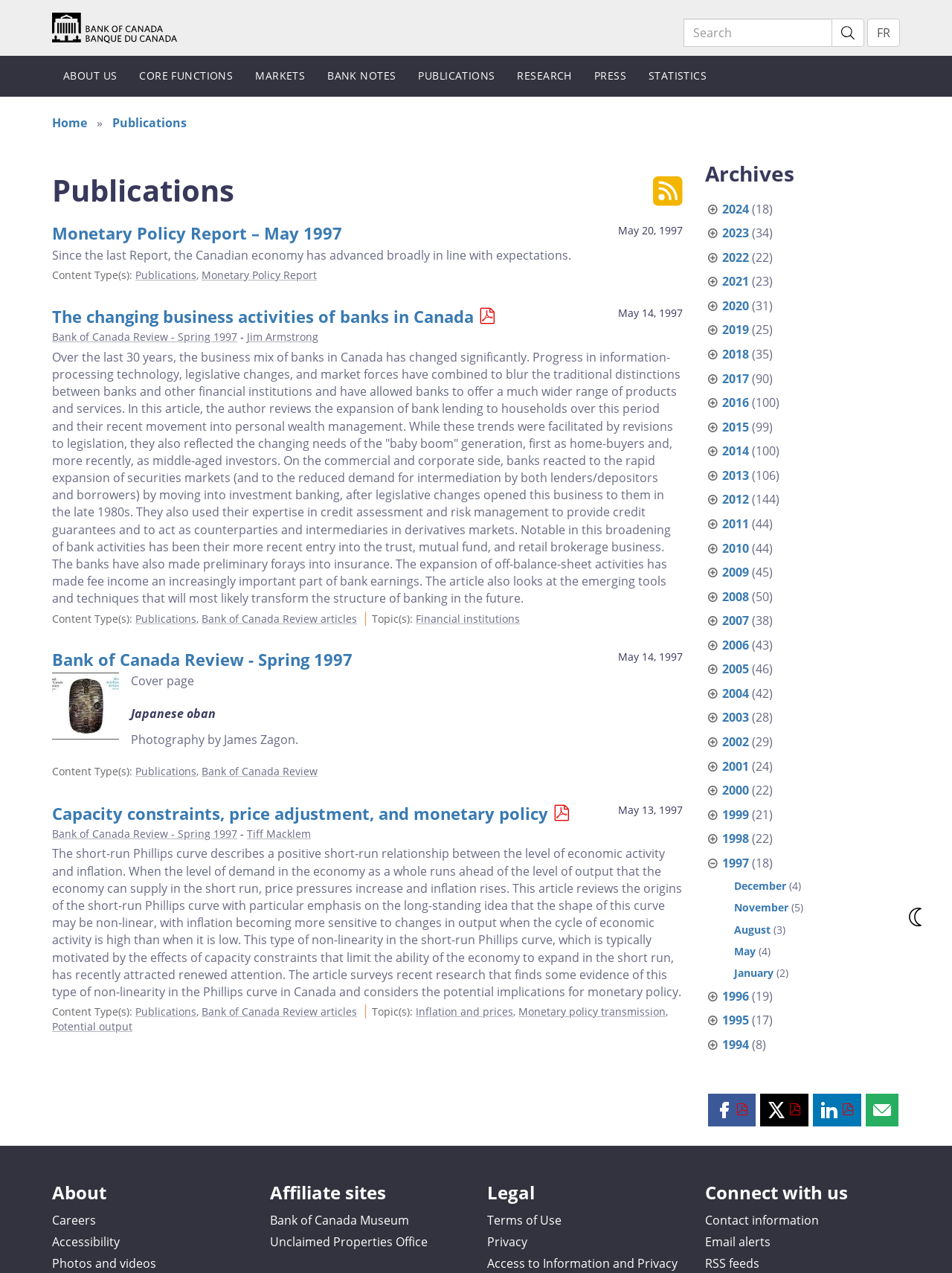Answer the question with a brief word or phrase:
What is the topic of the article 'Capacity constraints, price adjustment, and monetary policy'?

monetary policy